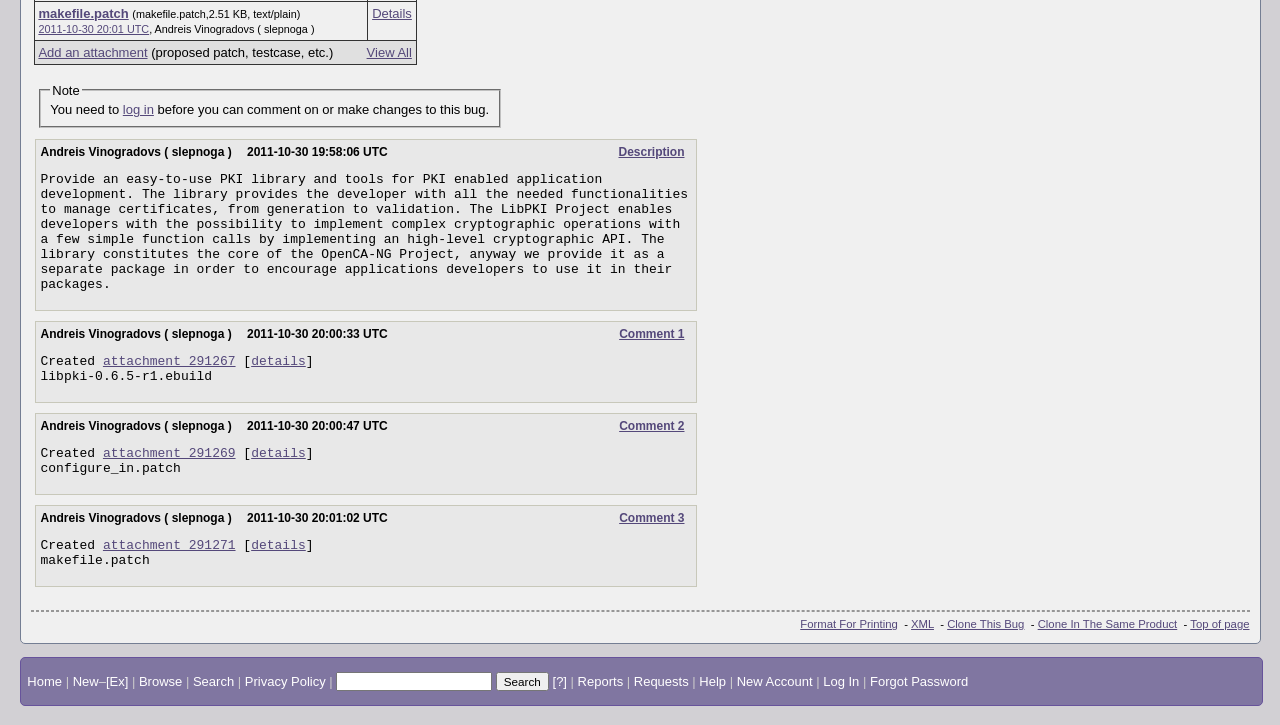From the webpage screenshot, predict the bounding box of the UI element that matches this description: "636-528-8567".

None